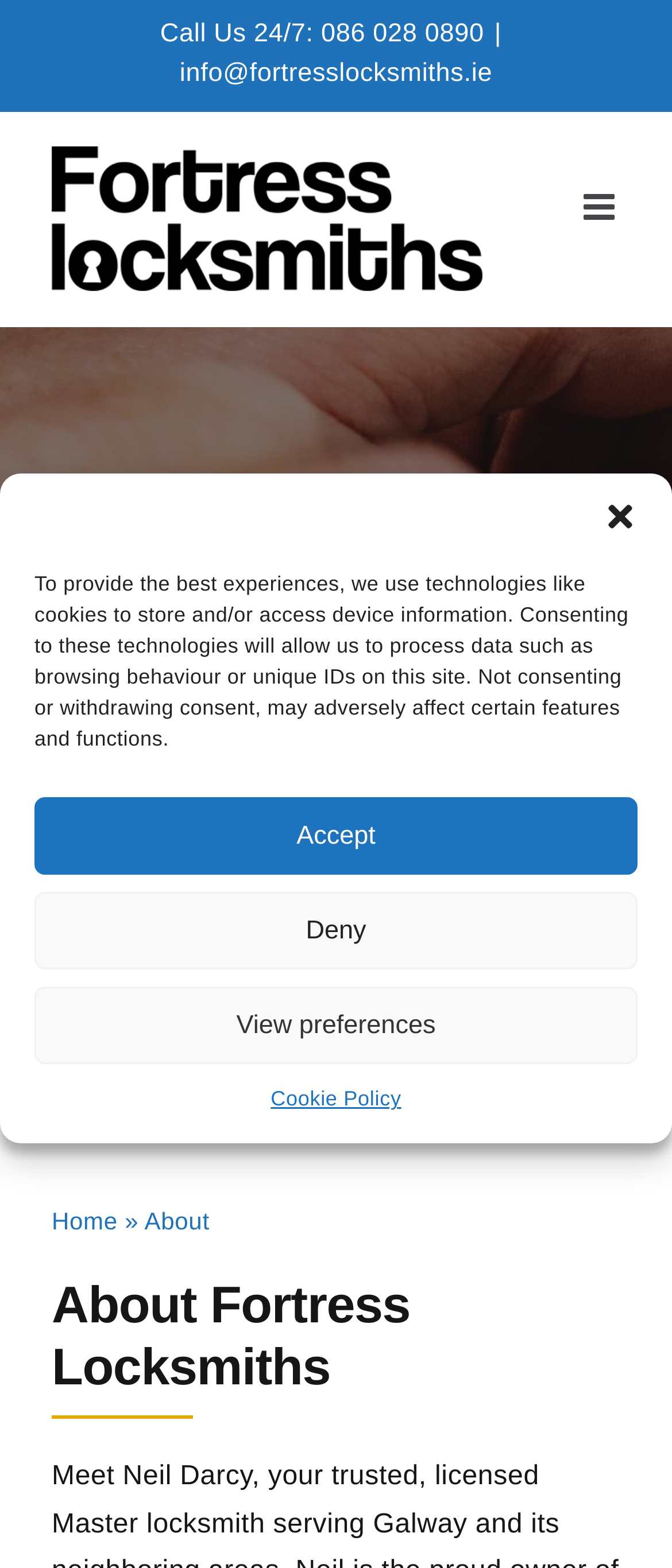What is the phone number to call for 24/7 locksmith service?
Please provide a detailed and comprehensive answer to the question.

I found the phone number by looking at the top section of the webpage, where it says 'Call Us 24/7: 086 028 0890'. This suggests that this is the phone number to call for 24/7 locksmith service.